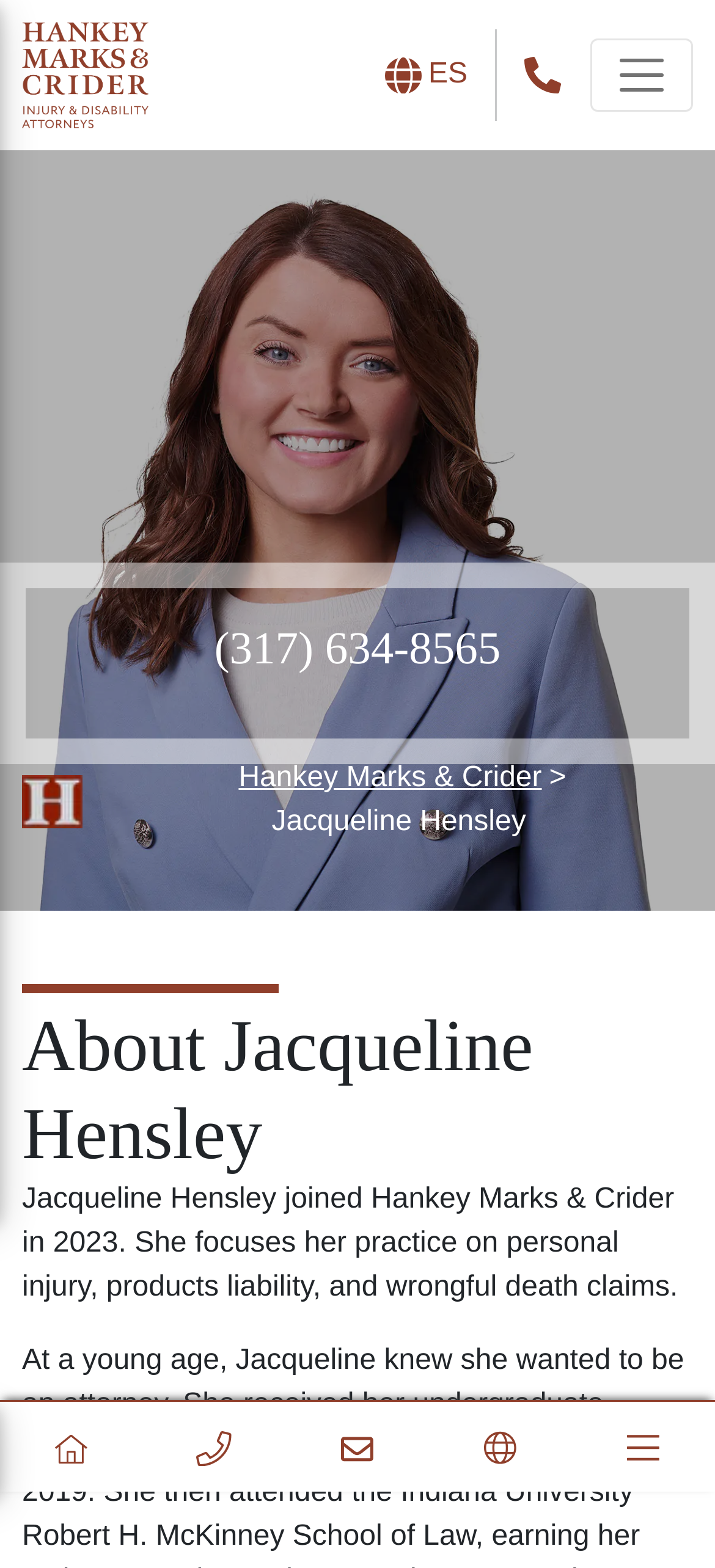Locate the bounding box coordinates of the clickable part needed for the task: "Toggle the navigation menu".

[0.826, 0.025, 0.969, 0.071]